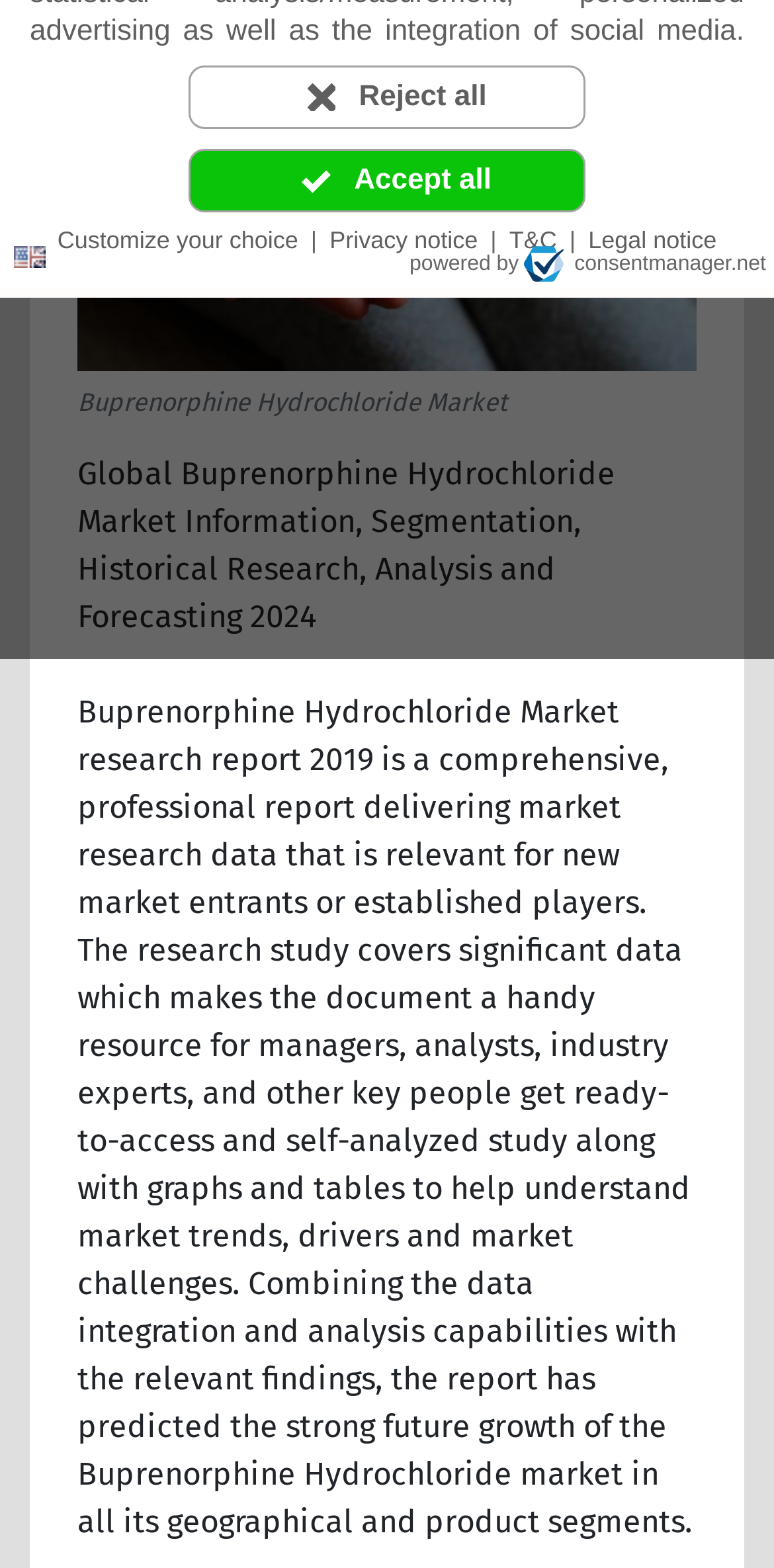Extract the bounding box coordinates for the UI element described as: "Customize your choice".

[0.066, 0.142, 0.393, 0.165]